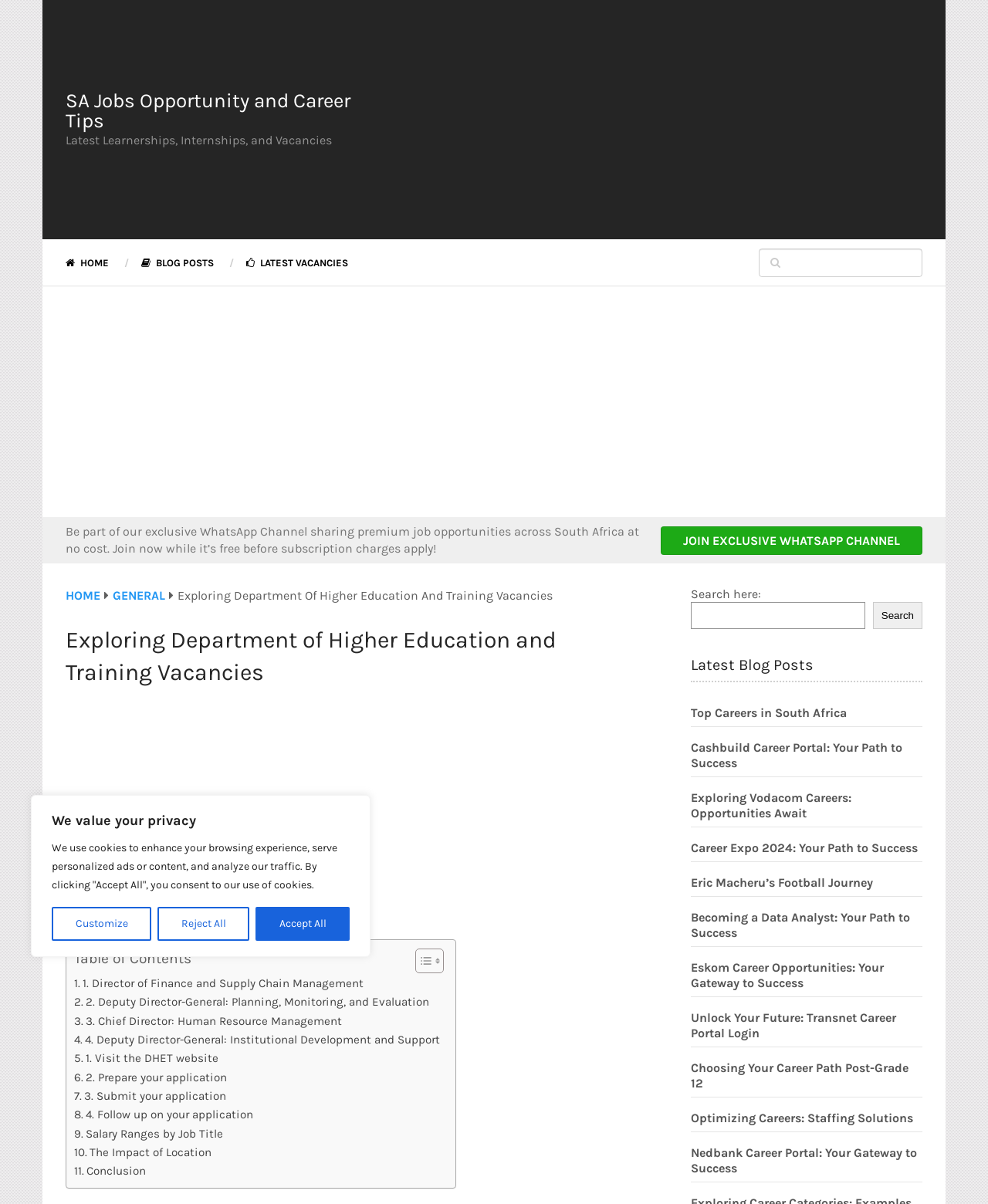Find the bounding box coordinates for the area you need to click to carry out the instruction: "Join exclusive WhatsApp channel for premium job opportunities". The coordinates should be four float numbers between 0 and 1, indicated as [left, top, right, bottom].

[0.669, 0.437, 0.934, 0.461]